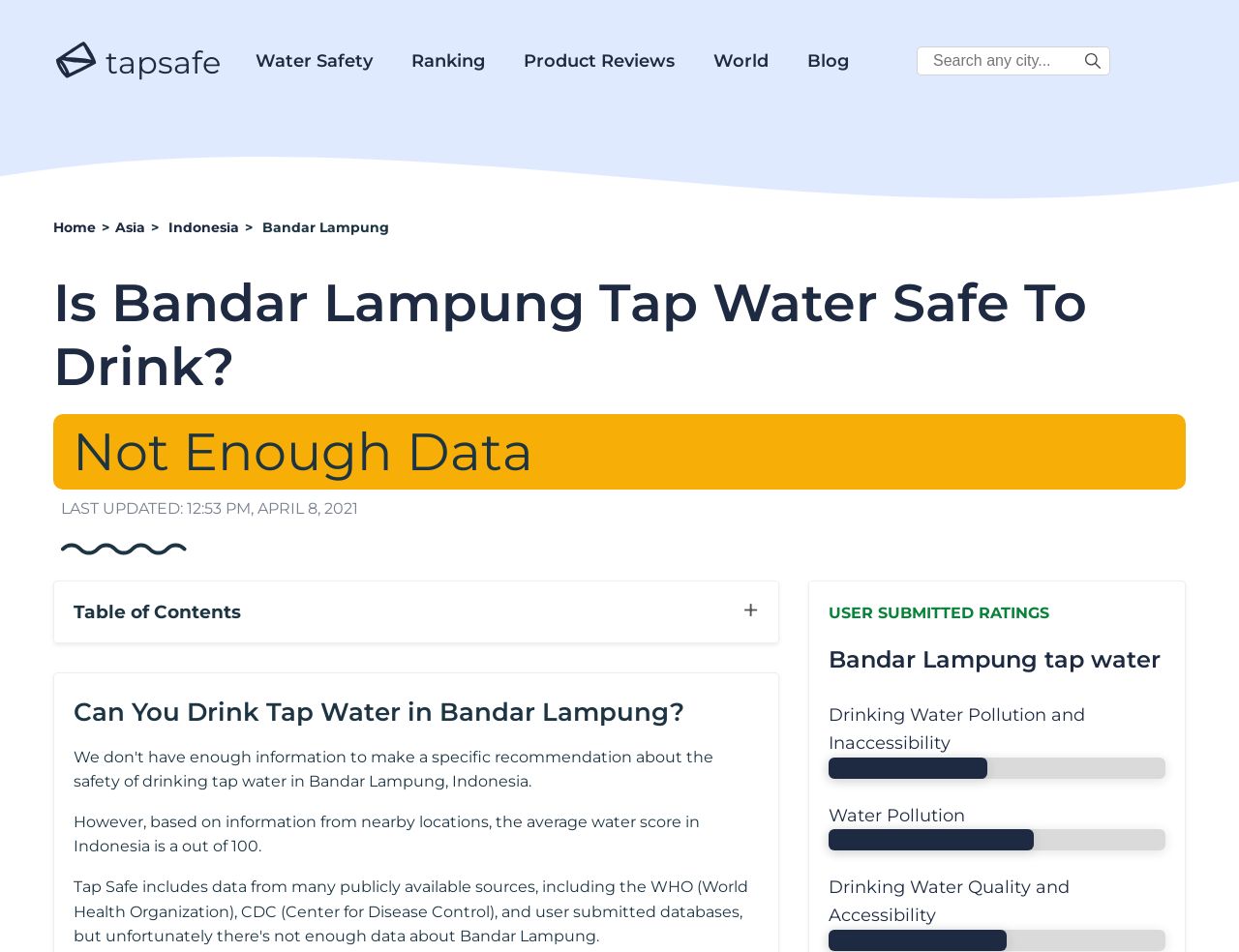Respond to the question with just a single word or phrase: 
What is the average water score in Indonesia?

a out of 100